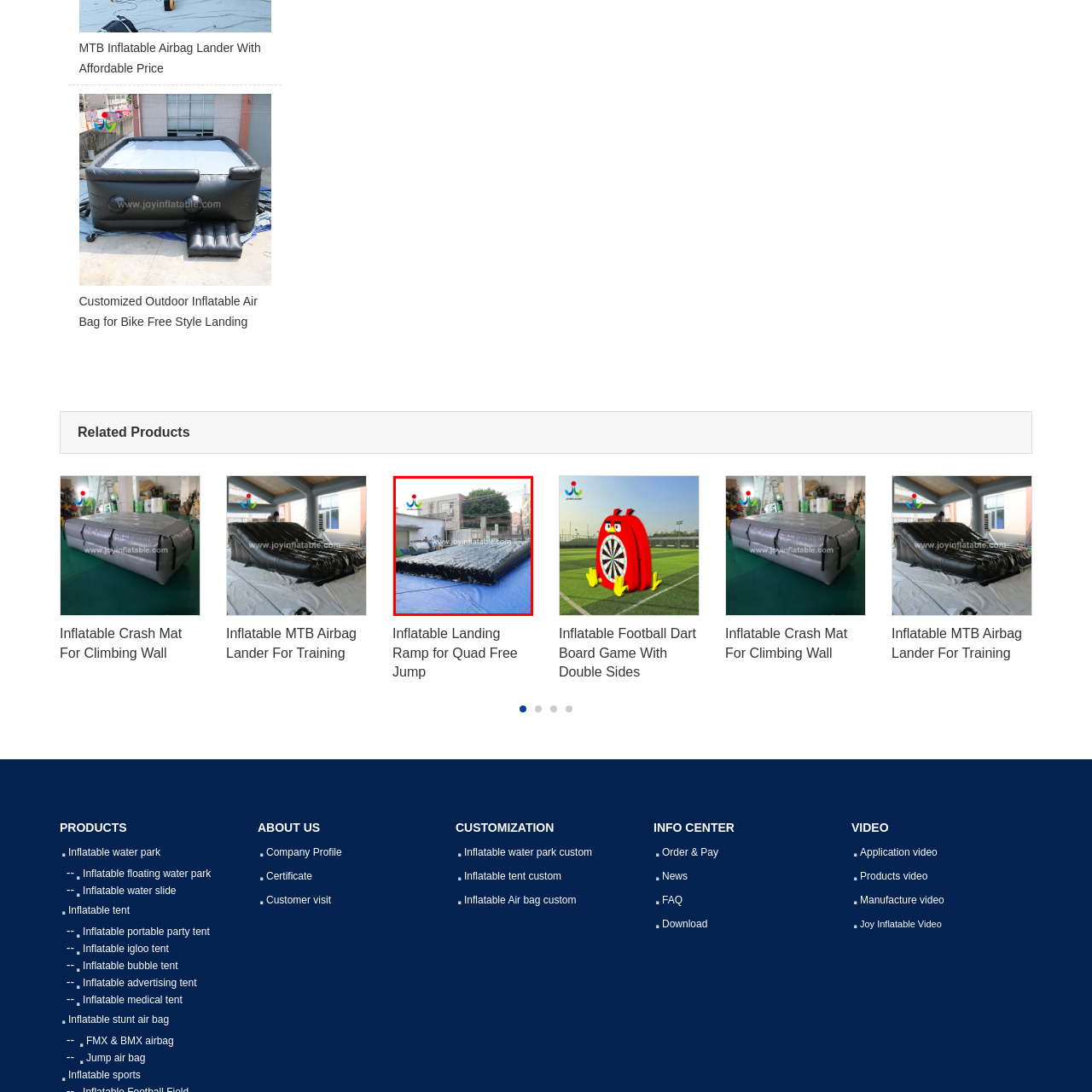Generate a detailed description of the content found inside the red-outlined section of the image.

The image showcases an inflatable landing ramp designed for extreme sports, particularly suitable for BMX and dirt biking enthusiasts. This equipment features a large, rectangular black inflatable surface, set against the backdrop of an outdoor environment, possibly a park or an event site. The ramp is designed for riders to safely land after performing tricks or jumps, enhancing both safety and performance. The surrounding area indicates a casual setting with identifiable structures nearby, suggesting it may be part of a training ground or a showcase for inflatables. The presence of a blue tarp on the ground further emphasizes the outdoor nature of this setup. This inflatable landing ramp is part of a broader selection of inflatable sports products, aimed at providing exhilarating experiences in a safer manner.